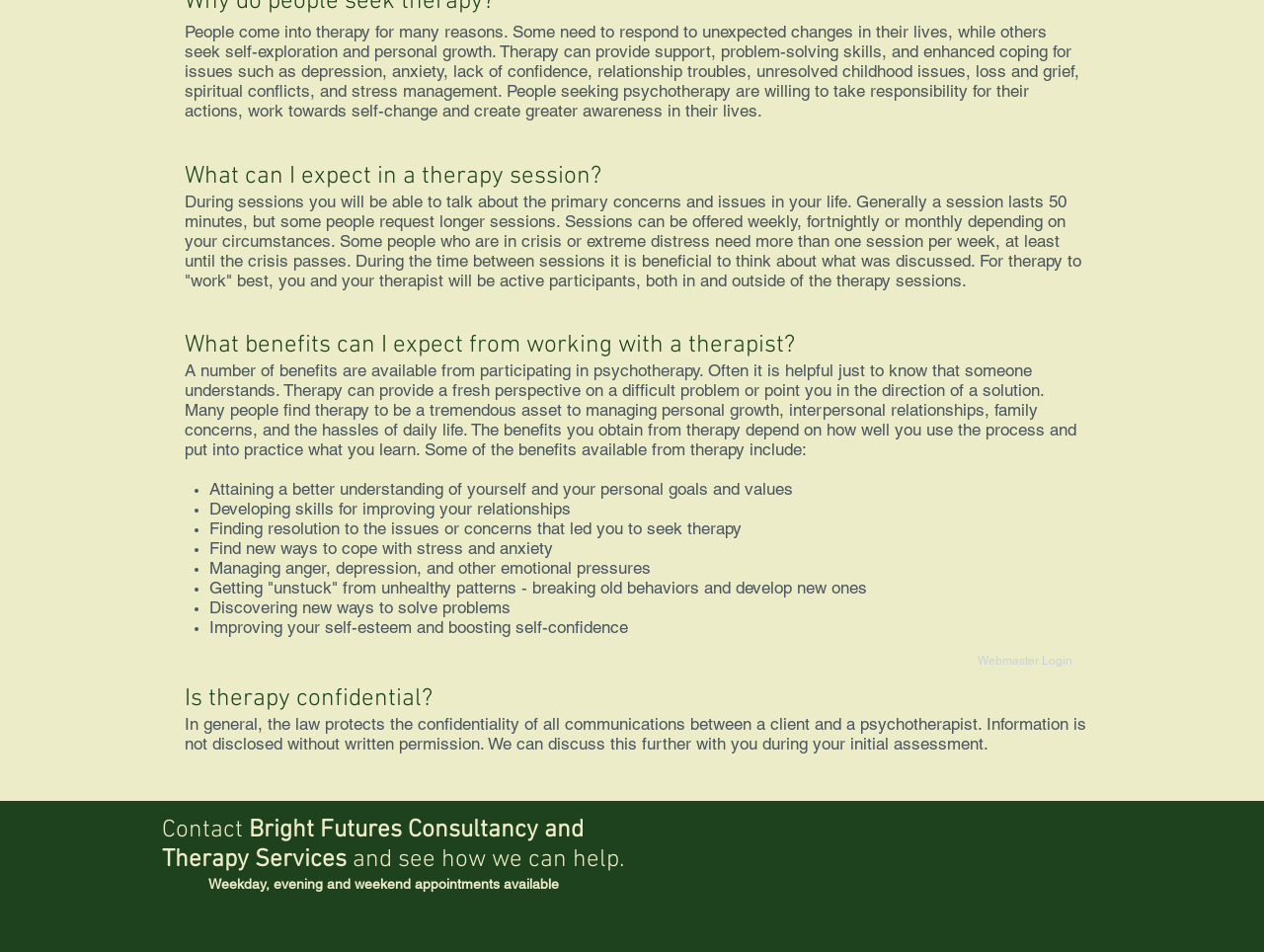Based on the description "Webmaster Login", find the bounding box of the specified UI element.

[0.762, 0.685, 0.859, 0.705]